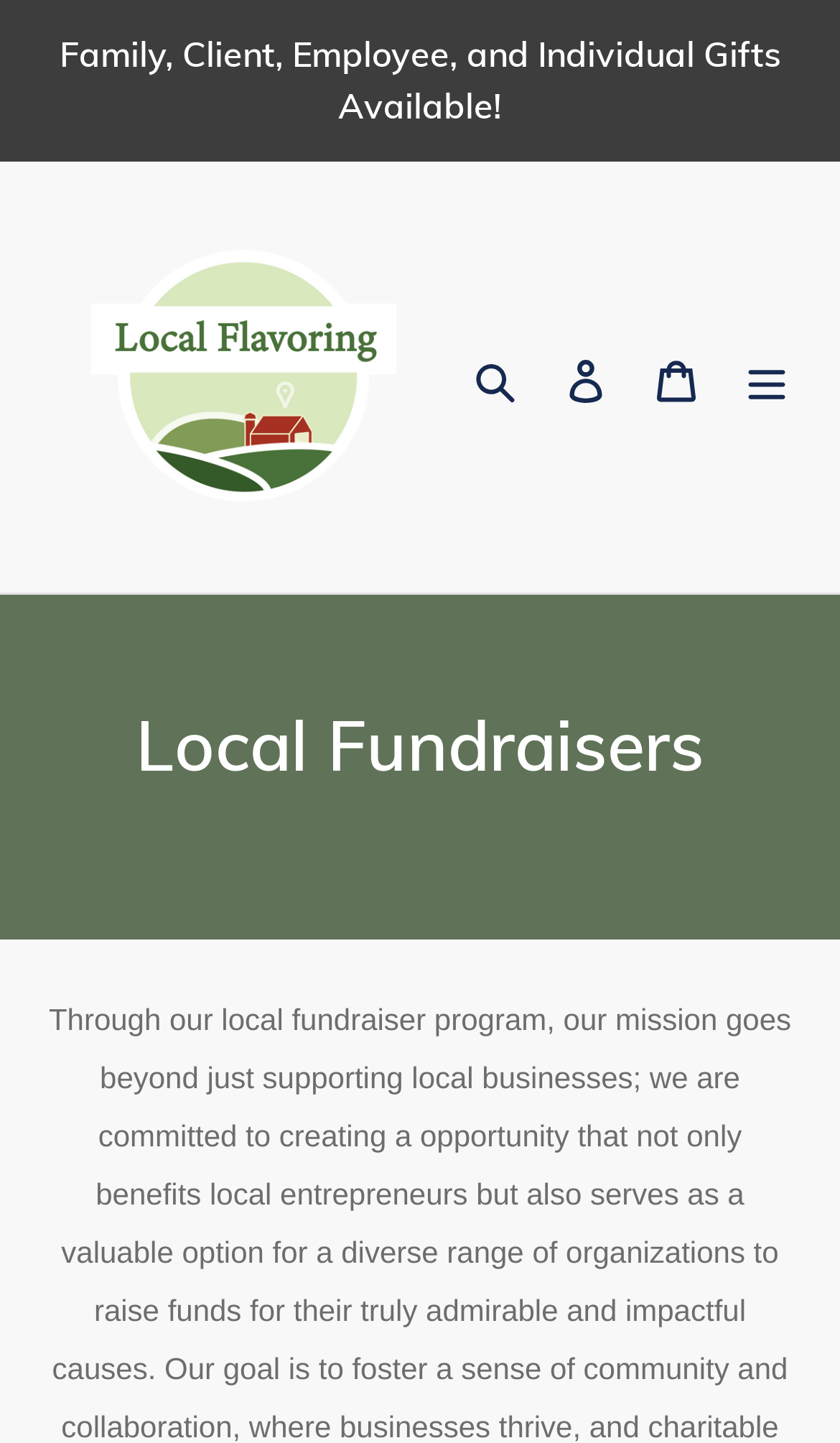What is the purpose of the local fundraiser program?
Refer to the image and respond with a one-word or short-phrase answer.

Support local businesses